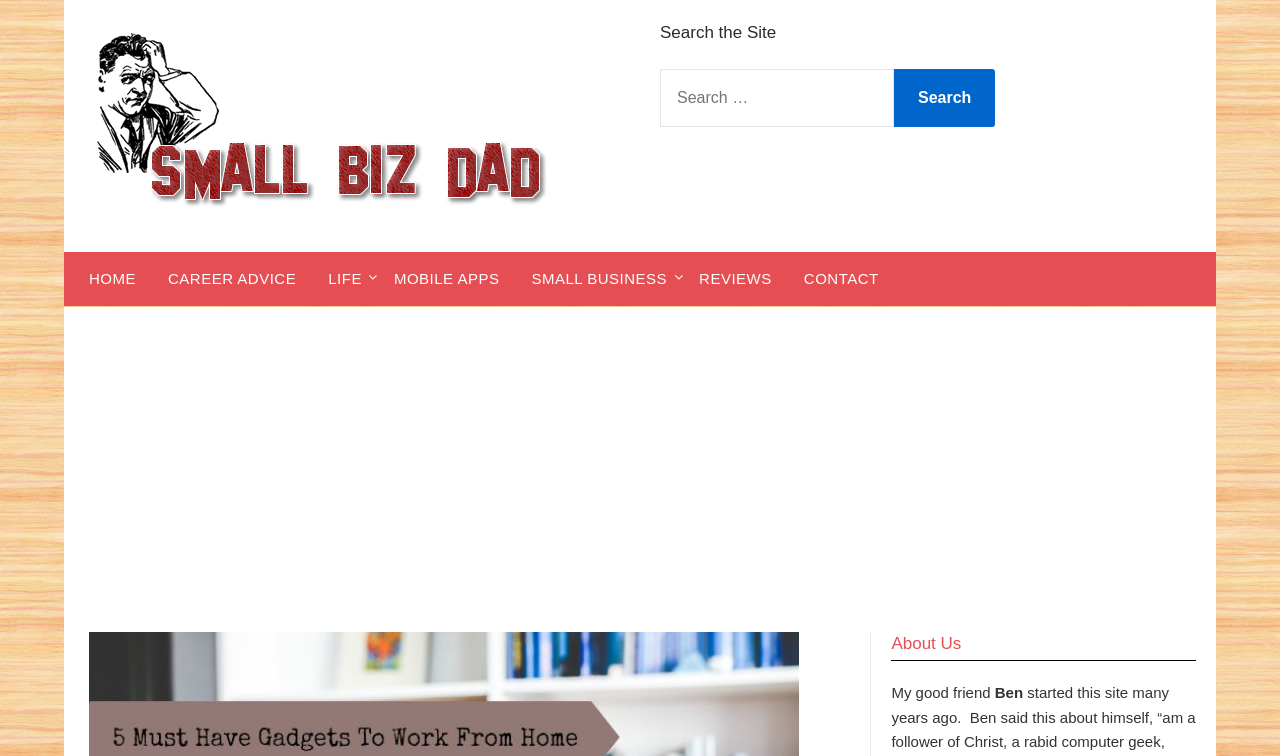Provide the bounding box coordinates of the HTML element described by the text: "Life". The coordinates should be in the format [left, top, right, bottom] with values between 0 and 1.

[0.244, 0.333, 0.295, 0.405]